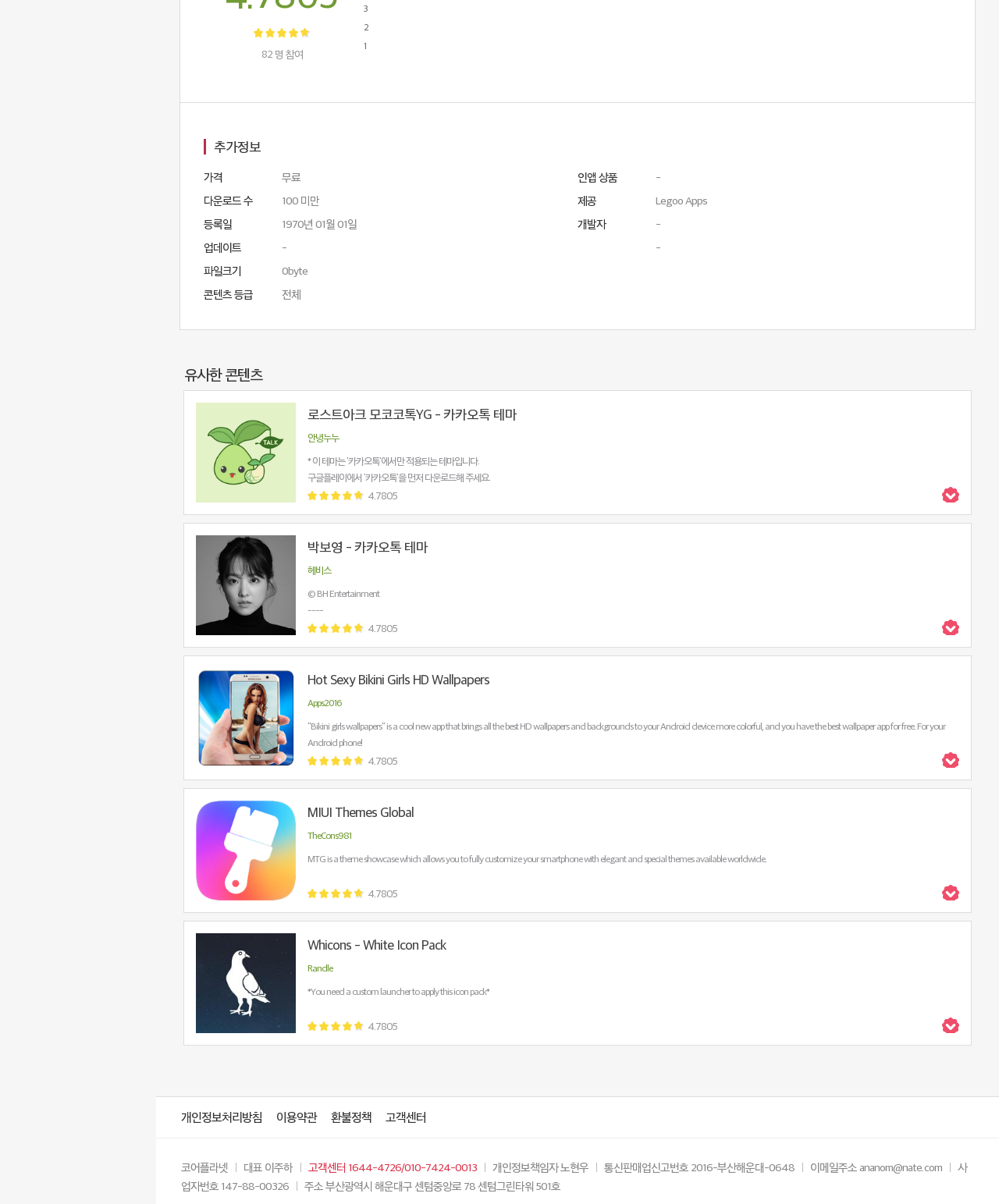Find the bounding box coordinates for the HTML element described as: "고객센터". The coordinates should consist of four float values between 0 and 1, i.e., [left, top, right, bottom].

[0.386, 0.92, 0.427, 0.936]